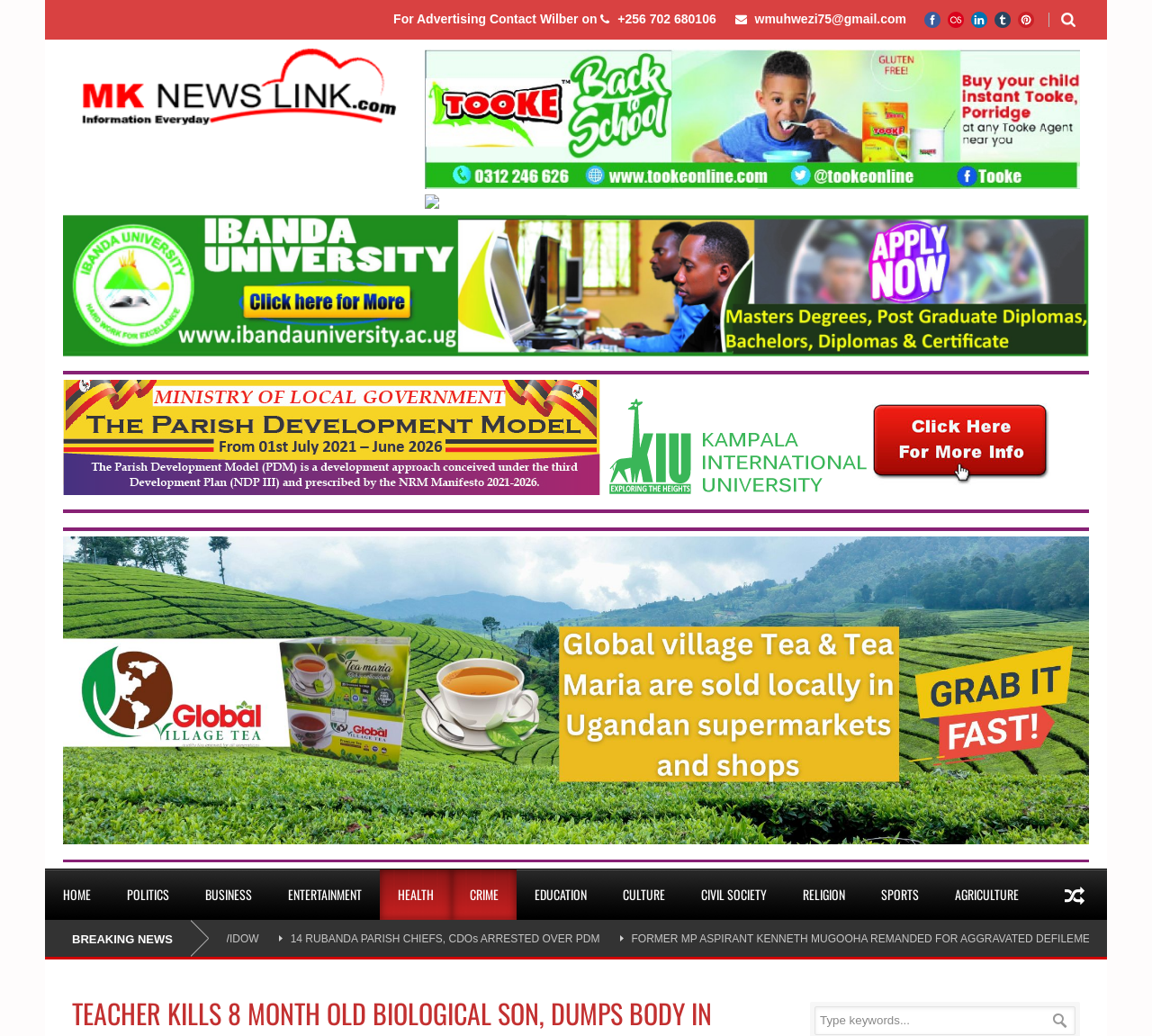Based on the image, give a detailed response to the question: How many social media links are available?

I counted the number of social media links available on the webpage, which are facebook, lastfm, linkedin, tumblr, and pinterest, and found that there are 5 social media links.